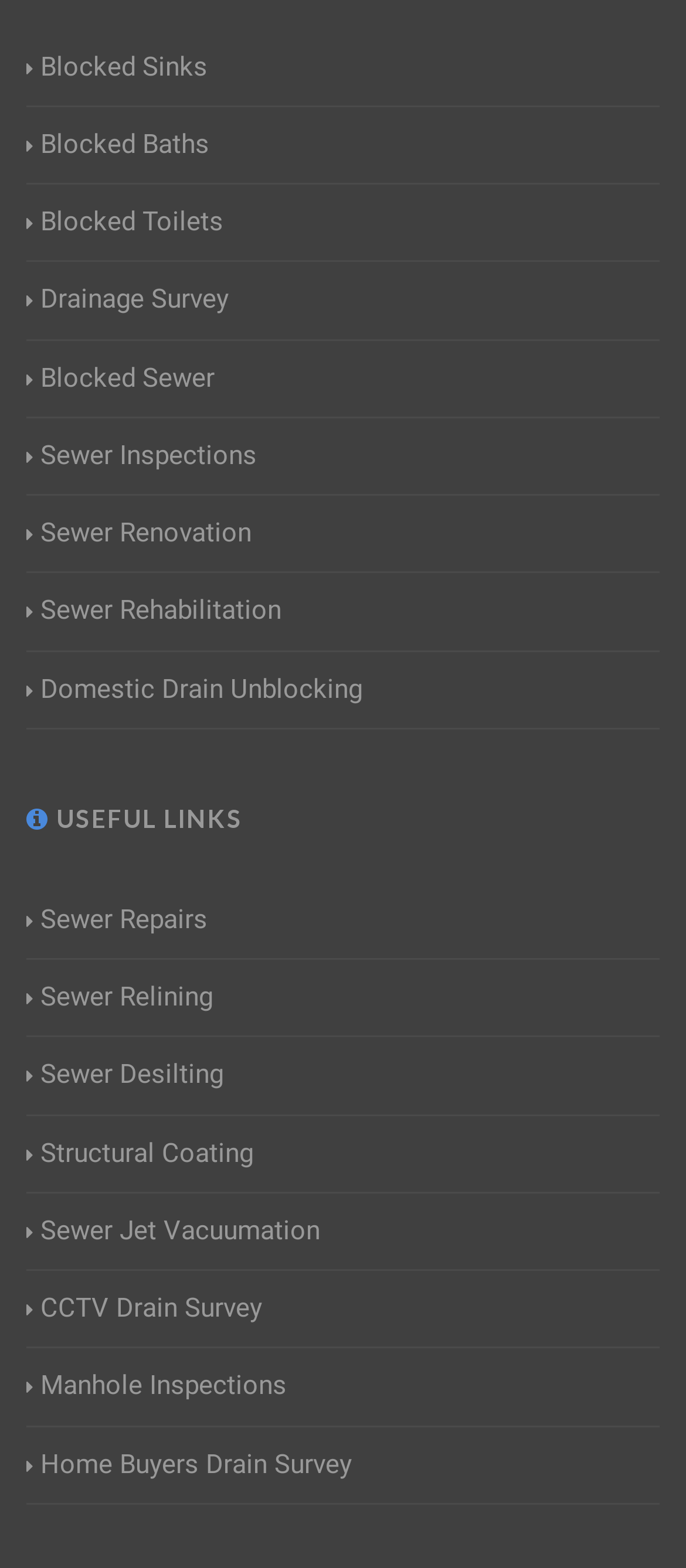Please mark the clickable region by giving the bounding box coordinates needed to complete this instruction: "Learn about sewer inspections".

[0.038, 0.278, 0.374, 0.304]